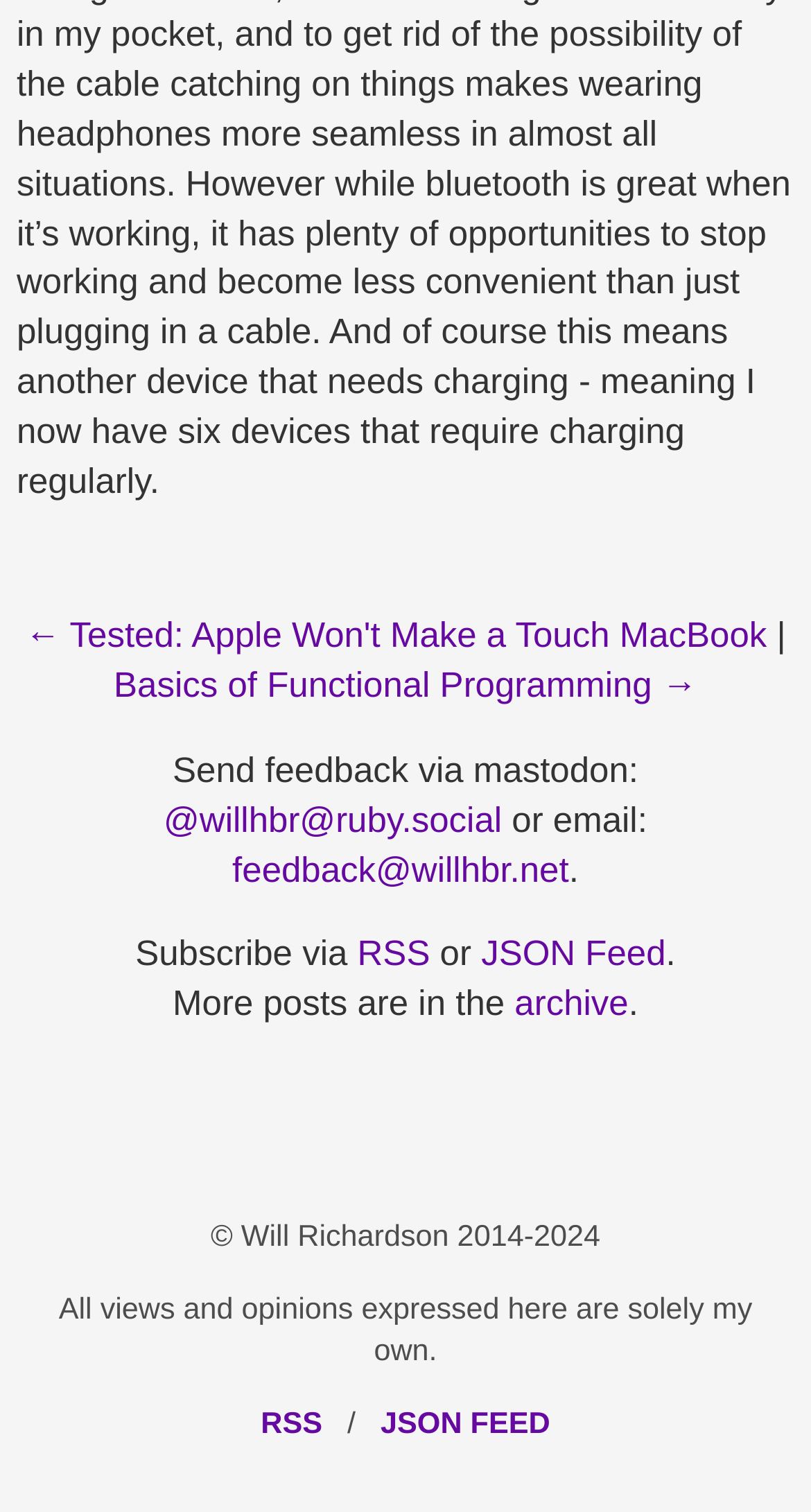What are the available subscription options?
Refer to the screenshot and deliver a thorough answer to the question presented.

The webpage offers two subscription options, which are RSS and JSON Feed. These options are mentioned in the 'Subscribe via' section, with links to both RSS and JSON Feed.